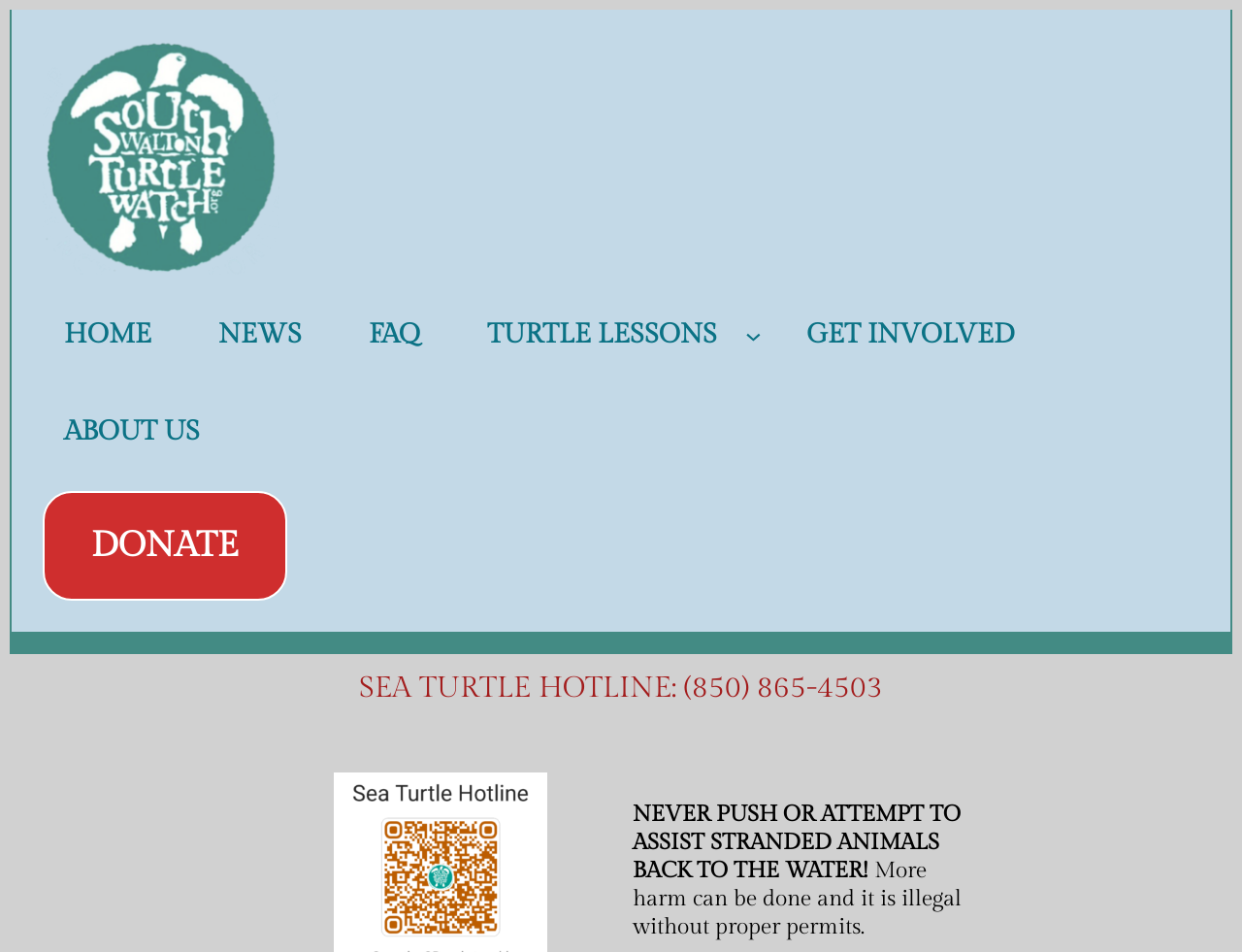Identify and provide the bounding box coordinates of the UI element described: "HOME". The coordinates should be formatted as [left, top, right, bottom], with each number being a float between 0 and 1.

[0.034, 0.313, 0.14, 0.39]